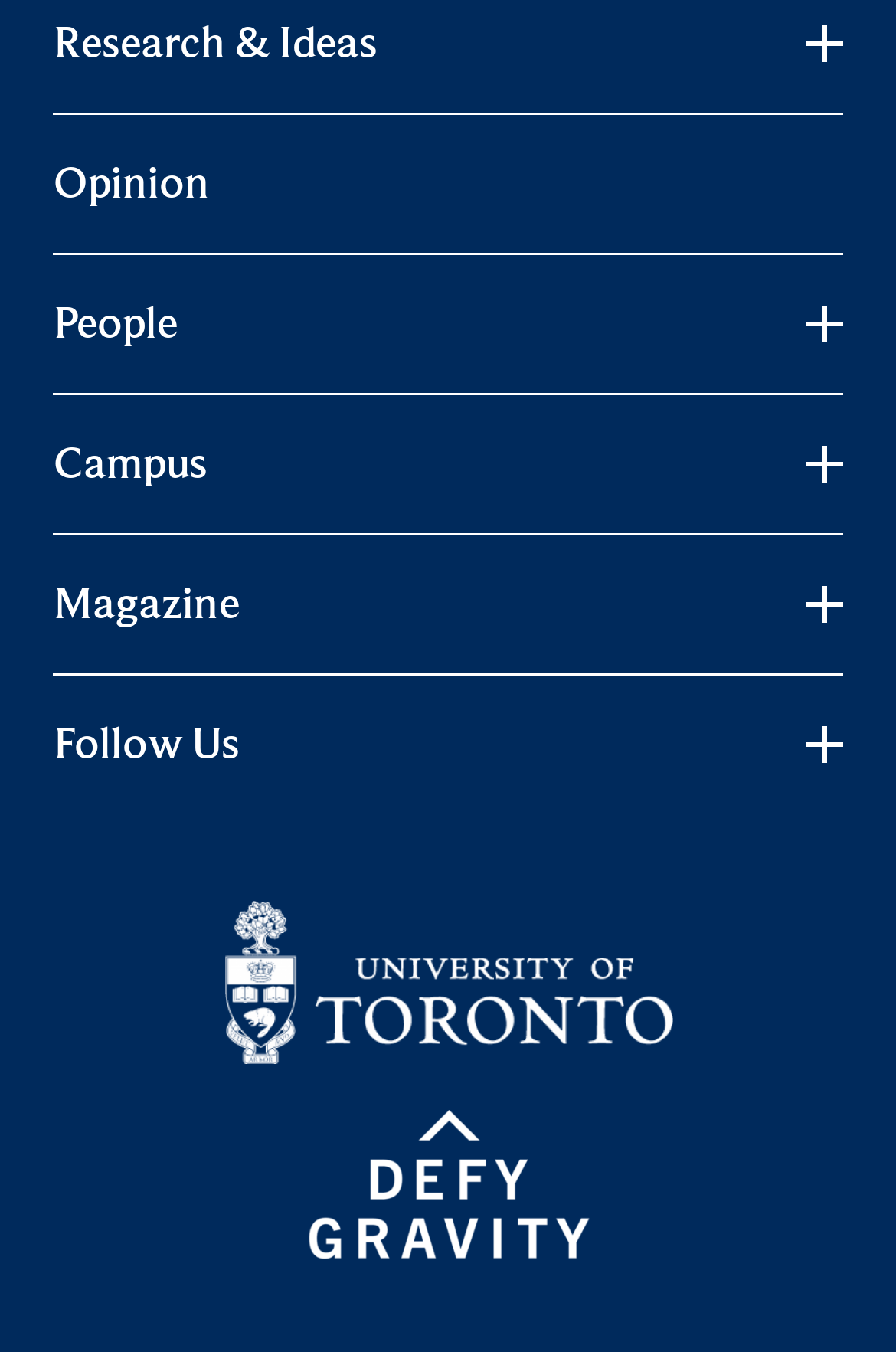Respond to the question below with a single word or phrase:
What is the first menu item?

Research & Ideas